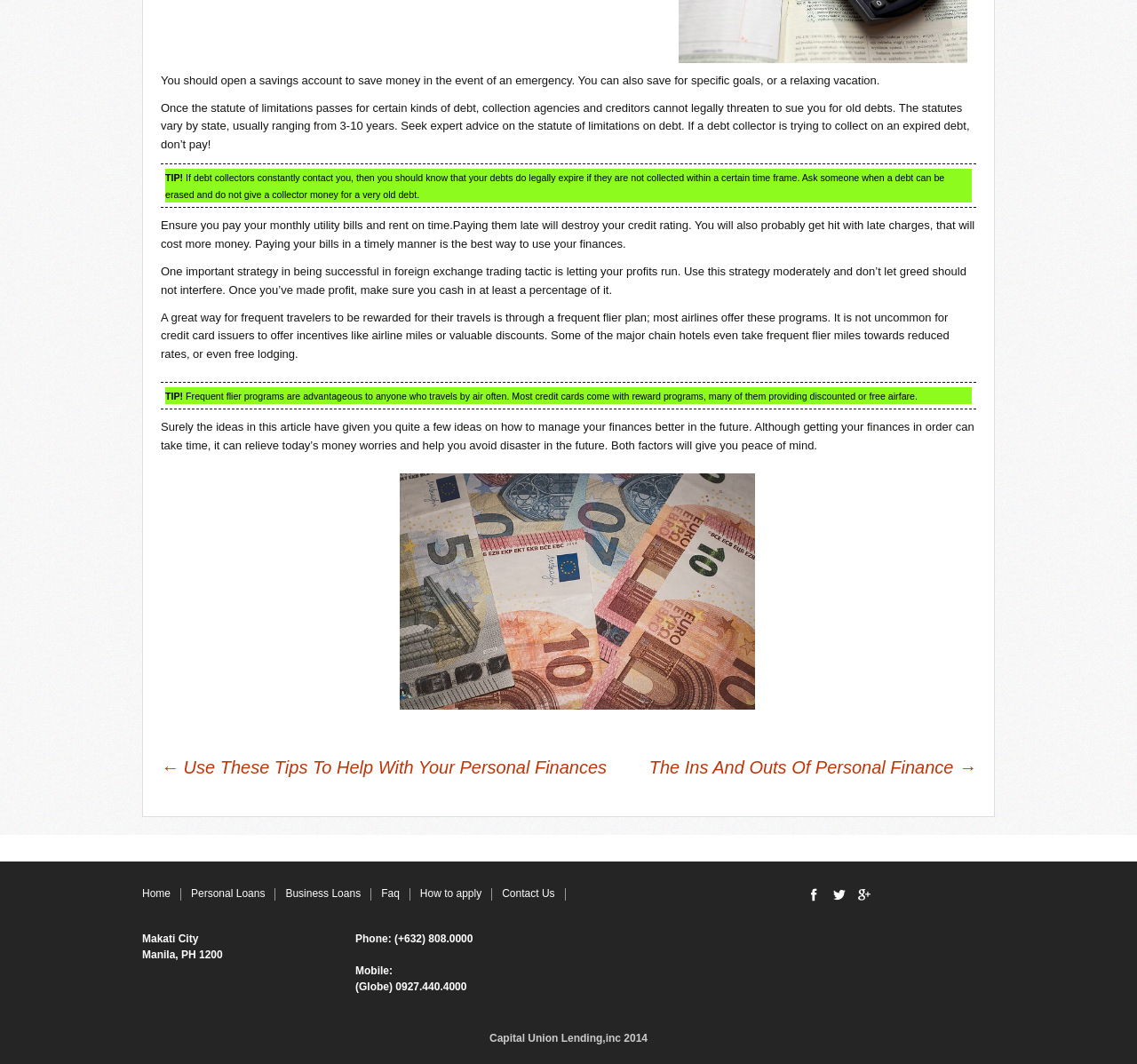Please indicate the bounding box coordinates of the element's region to be clicked to achieve the instruction: "Read the 'What are ‘Detection Times’ and ‘Withdrawal Times’?' article". Provide the coordinates as four float numbers between 0 and 1, i.e., [left, top, right, bottom].

None